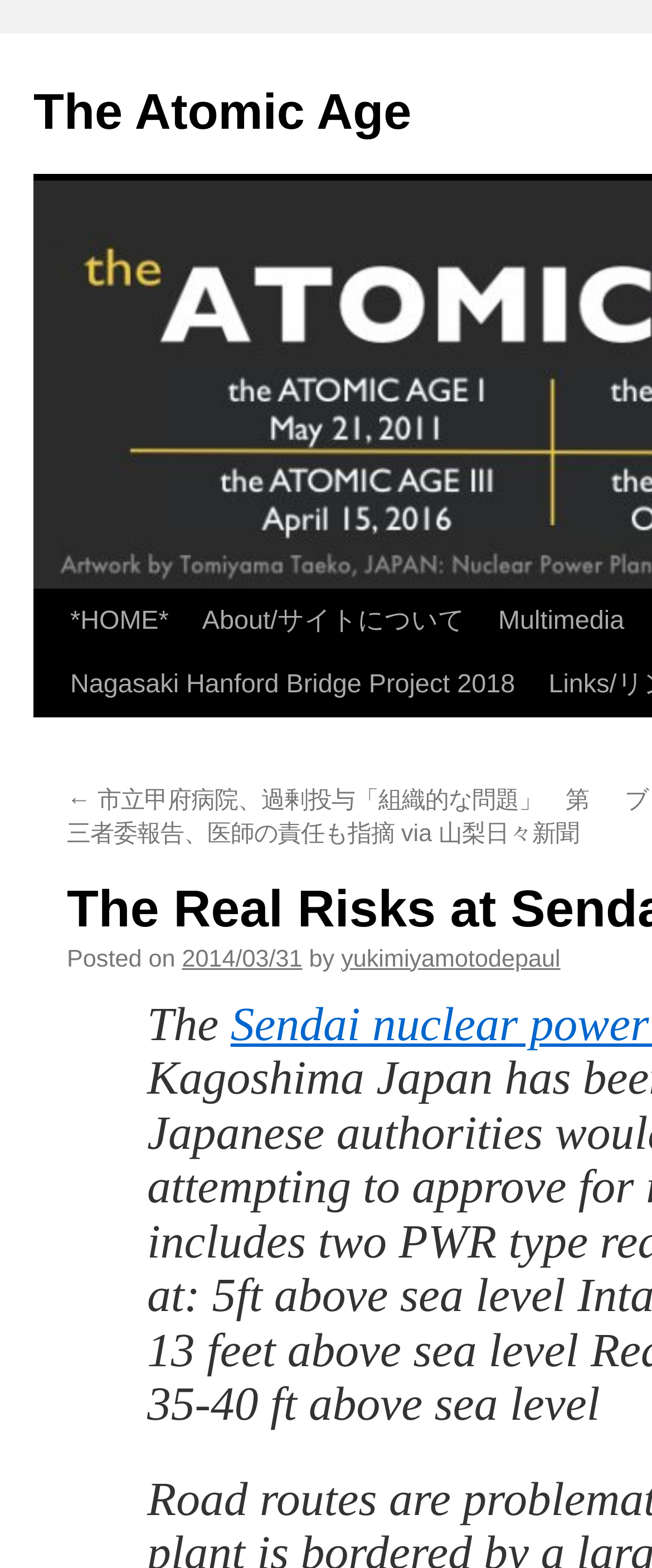Locate the bounding box for the described UI element: "Skip to content". Ensure the coordinates are four float numbers between 0 and 1, formatted as [left, top, right, bottom].

[0.049, 0.375, 0.1, 0.497]